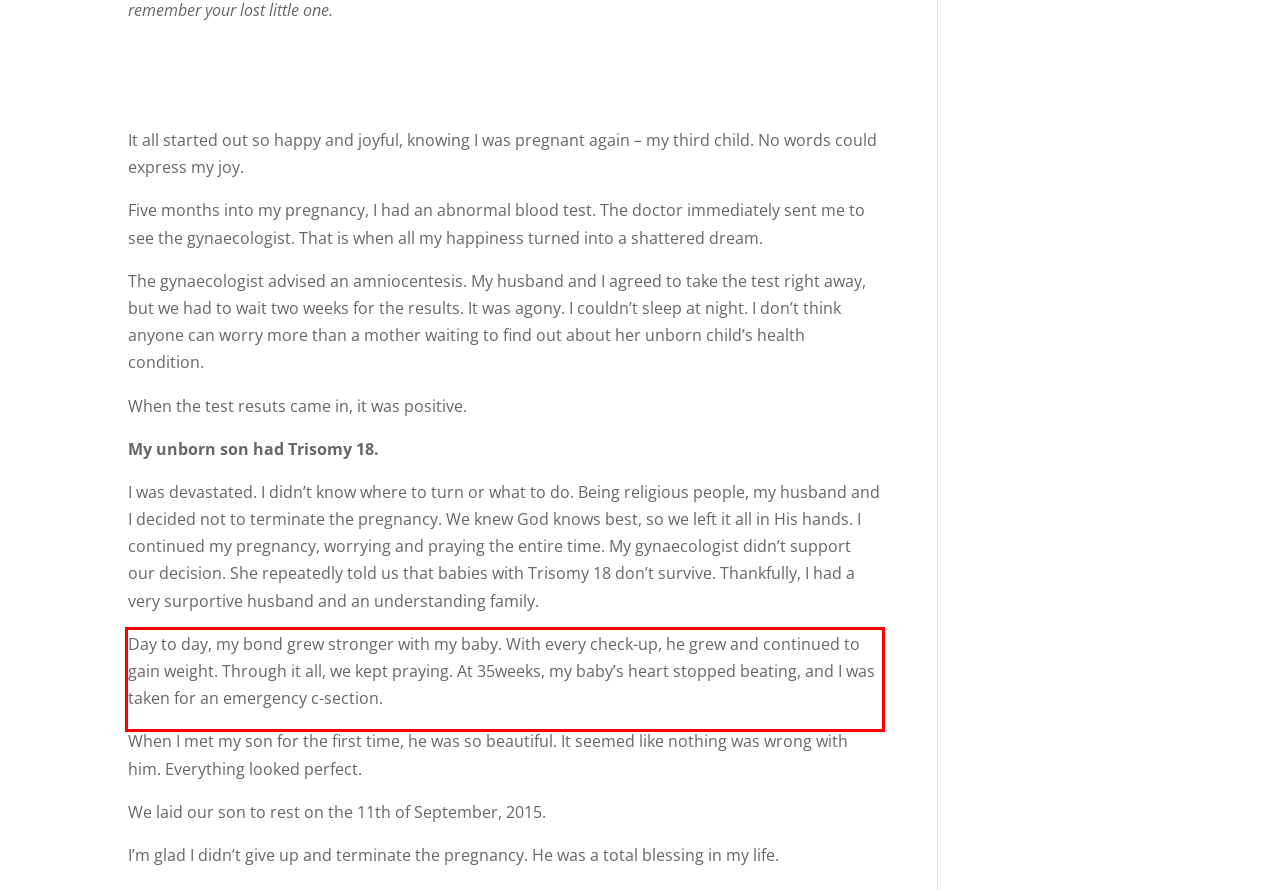You have a screenshot of a webpage with a UI element highlighted by a red bounding box. Use OCR to obtain the text within this highlighted area.

Day to day, my bond grew stronger with my baby. With every check-up, he grew and continued to gain weight. Through it all, we kept praying. At 35weeks, my baby’s heart stopped beating, and I was taken for an emergency c-section.